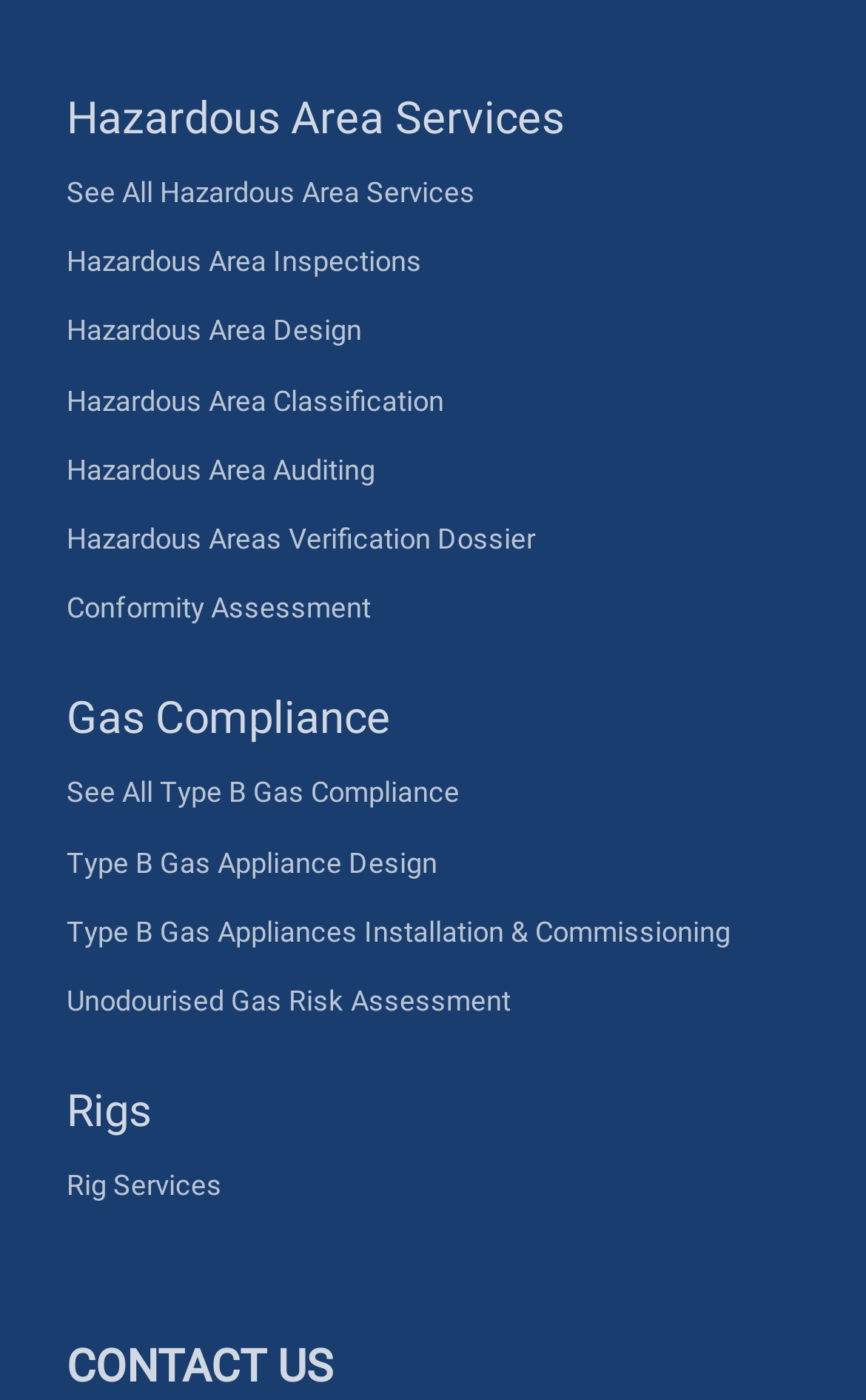Using the provided element description: "ONLINE SHOP", determine the bounding box coordinates of the corresponding UI element in the screenshot.

None